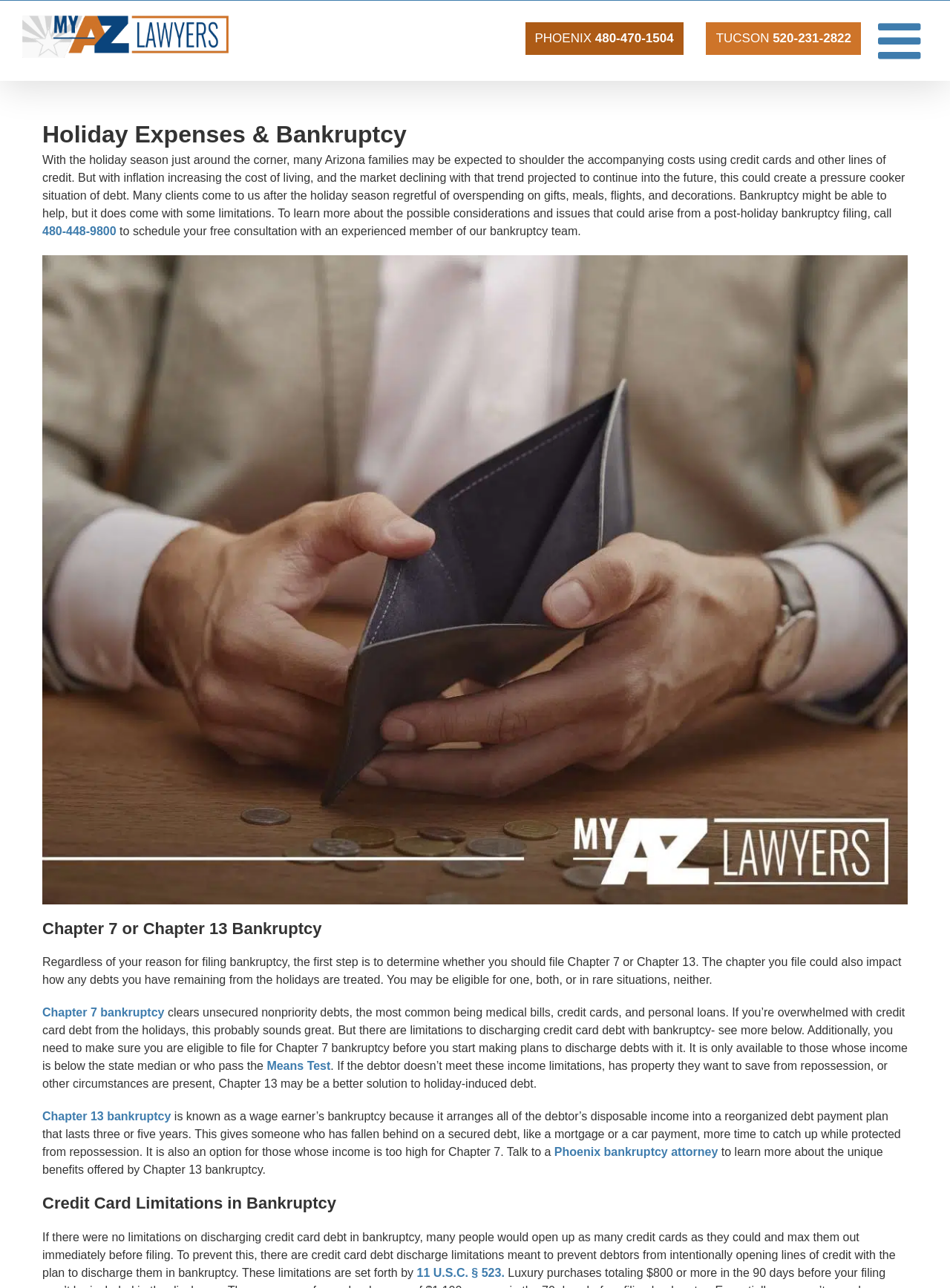Select the bounding box coordinates of the element I need to click to carry out the following instruction: "Go to top of the page".

[0.904, 0.717, 0.941, 0.737]